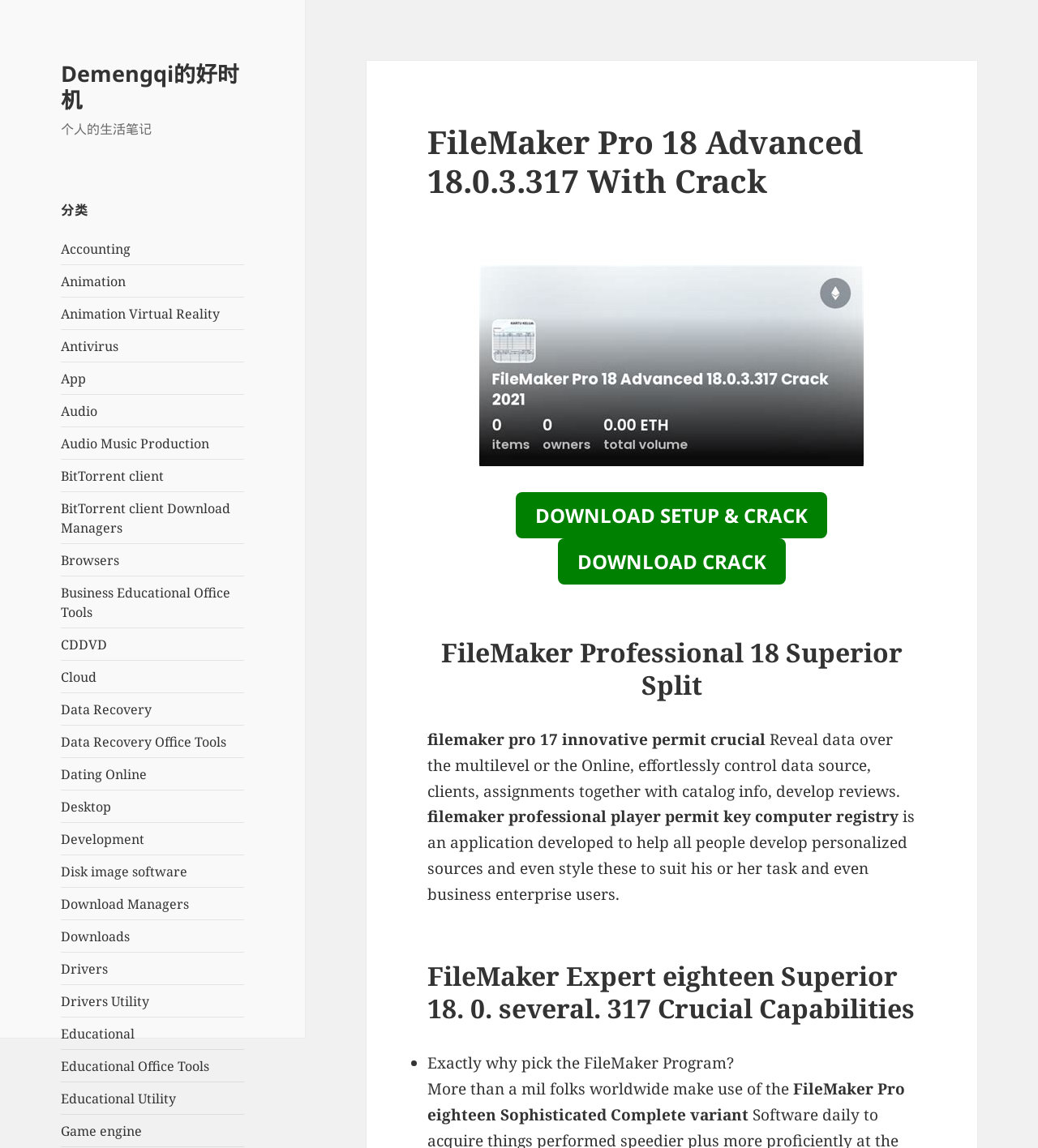What are the categories listed on the webpage?
Give a detailed and exhaustive answer to the question.

The webpage lists multiple categories, including Accounting, Animation, Antivirus, App, Audio, and many others, which are likely categories for software or applications.